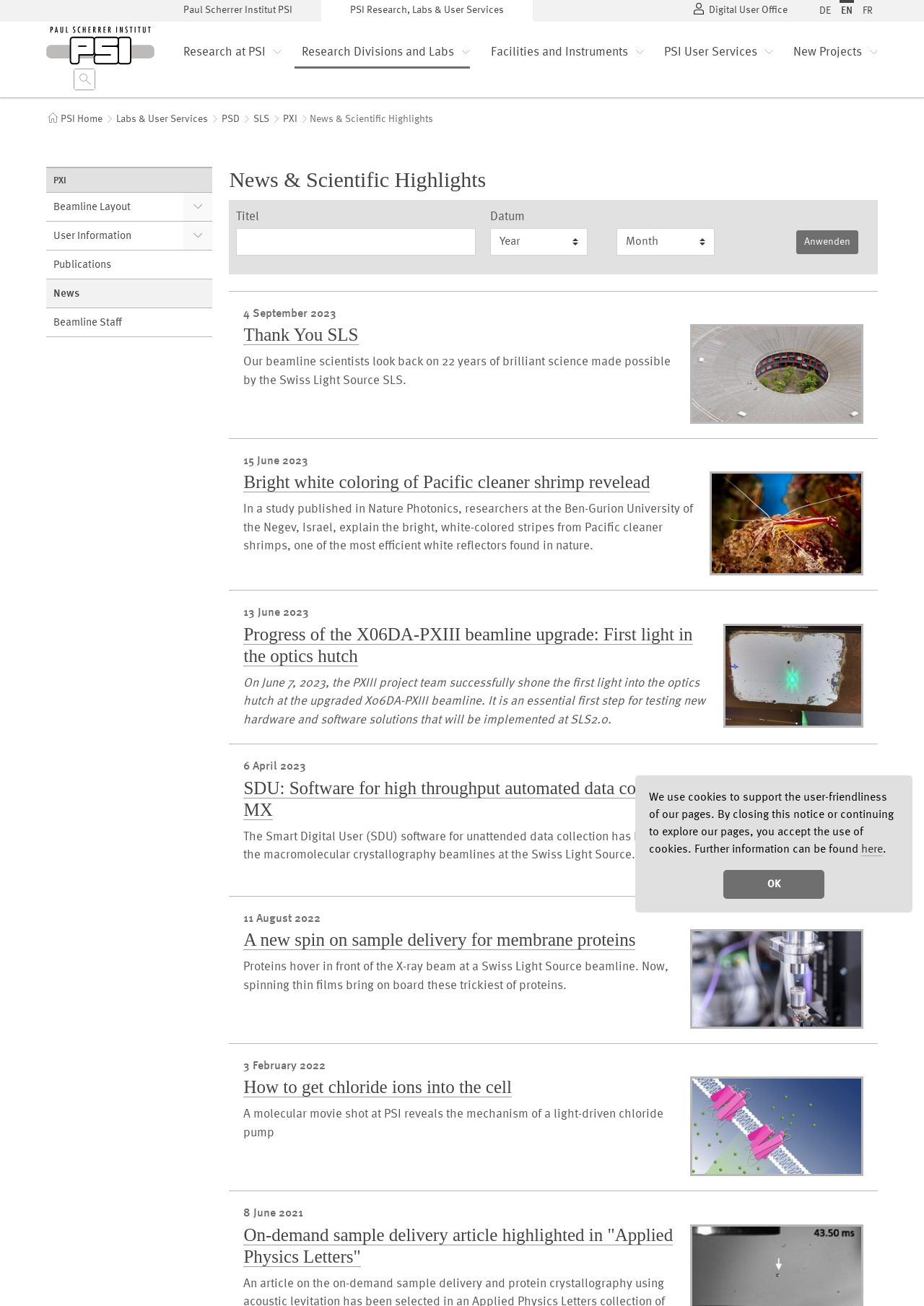Please find the bounding box coordinates of the section that needs to be clicked to achieve this instruction: "Read more about Thank You SLS".

[0.264, 0.343, 0.293, 0.367]